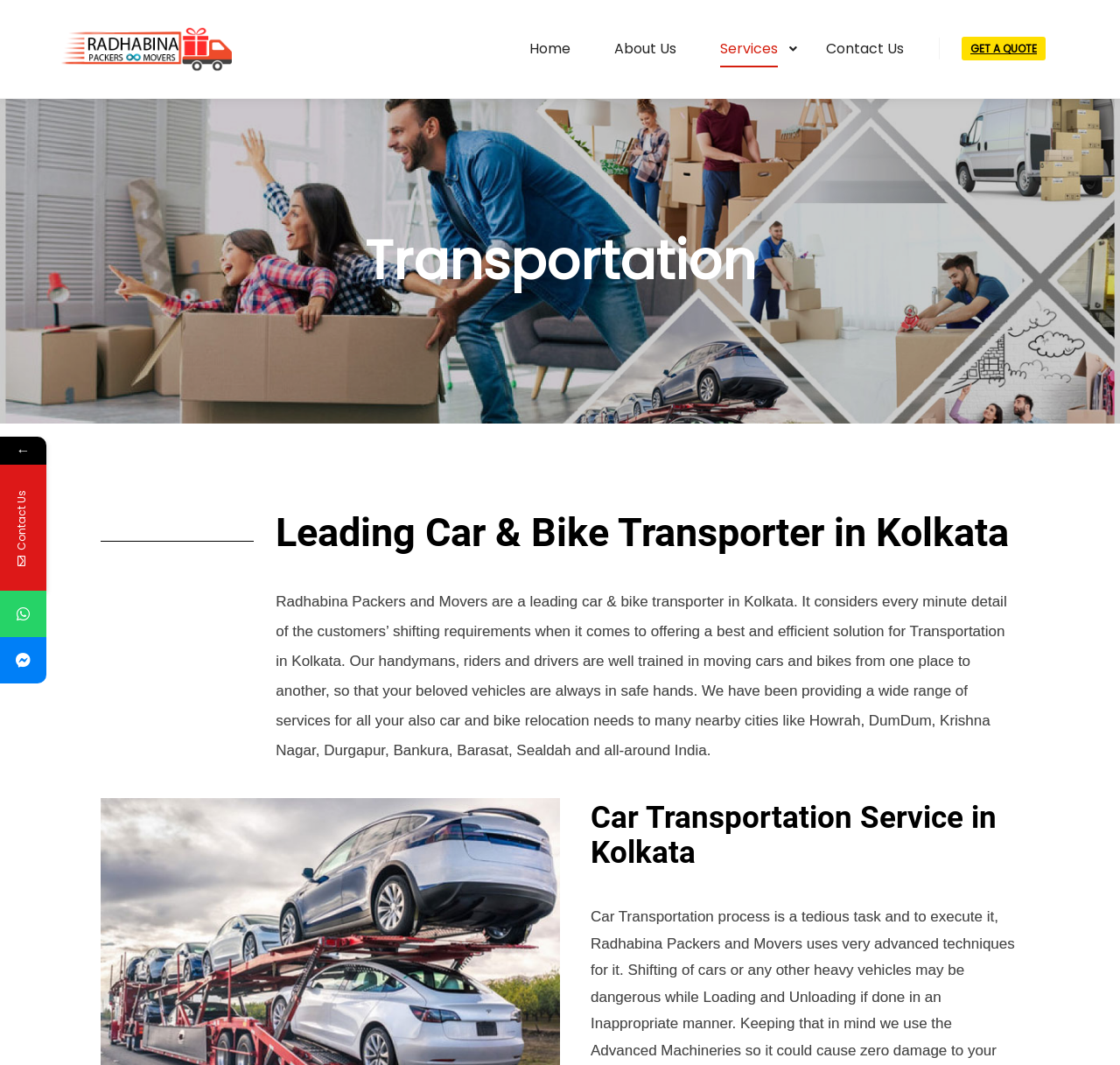Deliver a detailed narrative of the webpage's visual and textual elements.

The webpage is about Radhabina Packers and Movers, a leading car and bike transporter in Kolkata. At the top, there is a logo of Radhabina Packers and Movers, accompanied by a navigation menu with links to "Home", "About Us", "Services", and "Contact Us". On the right side of the navigation menu, there is a "GET A QUOTE" button.

Below the navigation menu, there is a heading that reads "Transportation". Underneath, there is a subheading that states "Leading Car & Bike Transporter in Kolkata", followed by a paragraph of text that describes the company's services and expertise in car and bike relocation. The text mentions that the company considers every minute detail of the customers' shifting requirements and has well-trained staff to ensure safe transportation of vehicles.

Further down, there is another heading that reads "Car Transportation Service in Kolkata". On the left side of the page, there are three small icons, including a left arrow, a "Contact Us" text, and two social media icons.